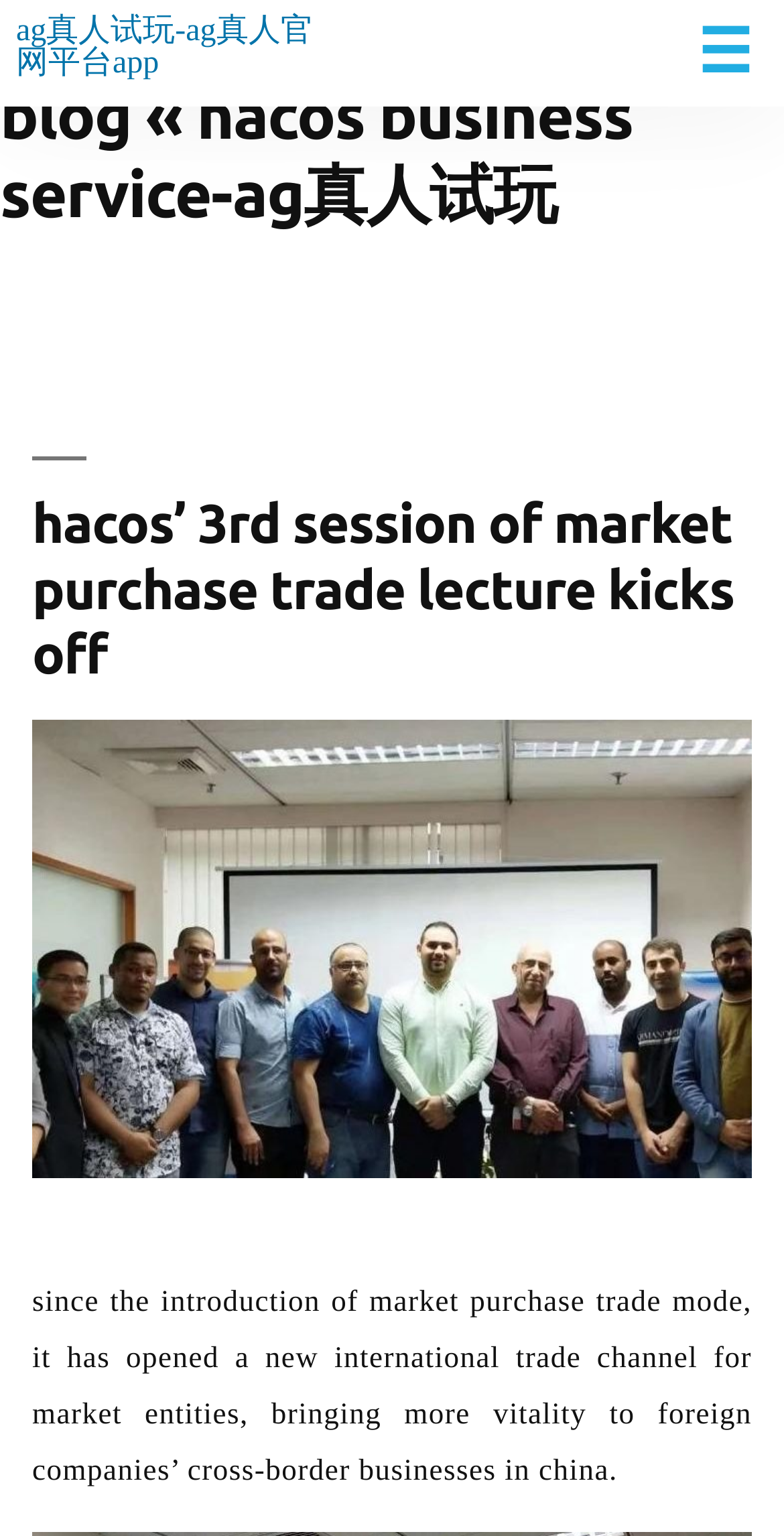Give a detailed account of the webpage's layout and content.

The webpage appears to be a blog page, with a heading at the top that reads "blog « hacos business service-ag真人试玩". Below the heading, there is a link to "ag真人试玩-ag真人官网平台app" positioned near the top-left corner of the page.

On the top-right corner, there is a button with a "☰" icon. When clicked, it expands to reveal a header section with a heading that reads "hacos’ 3rd session of market purchase trade lecture kicks off". This heading is accompanied by a link with the same text.

Below the header section, there is a figure, likely an image, that takes up a significant portion of the page. Underneath the figure, there is a block of text that summarizes the content of the page. The text explains that since the introduction of market purchase trade mode, it has opened a new international trade channel for market entities, bringing more vitality to foreign companies’ cross-border businesses in China.